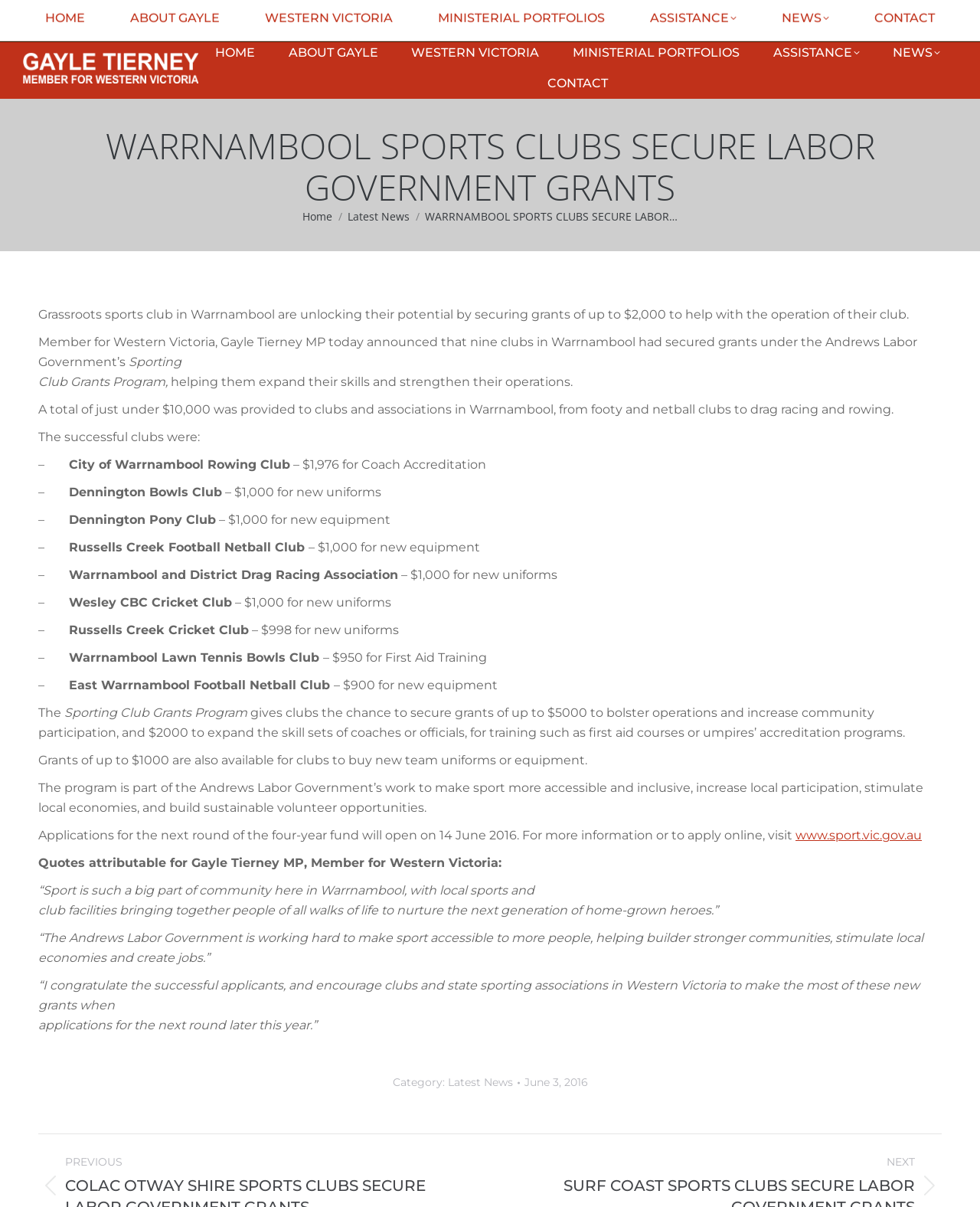What is the name of the member for Western Victoria?
Based on the image, answer the question with as much detail as possible.

The answer can be found in the link 'Gayle Tierney' with bounding box coordinates [0.023, 0.035, 0.203, 0.078] and the corresponding image with the same name.